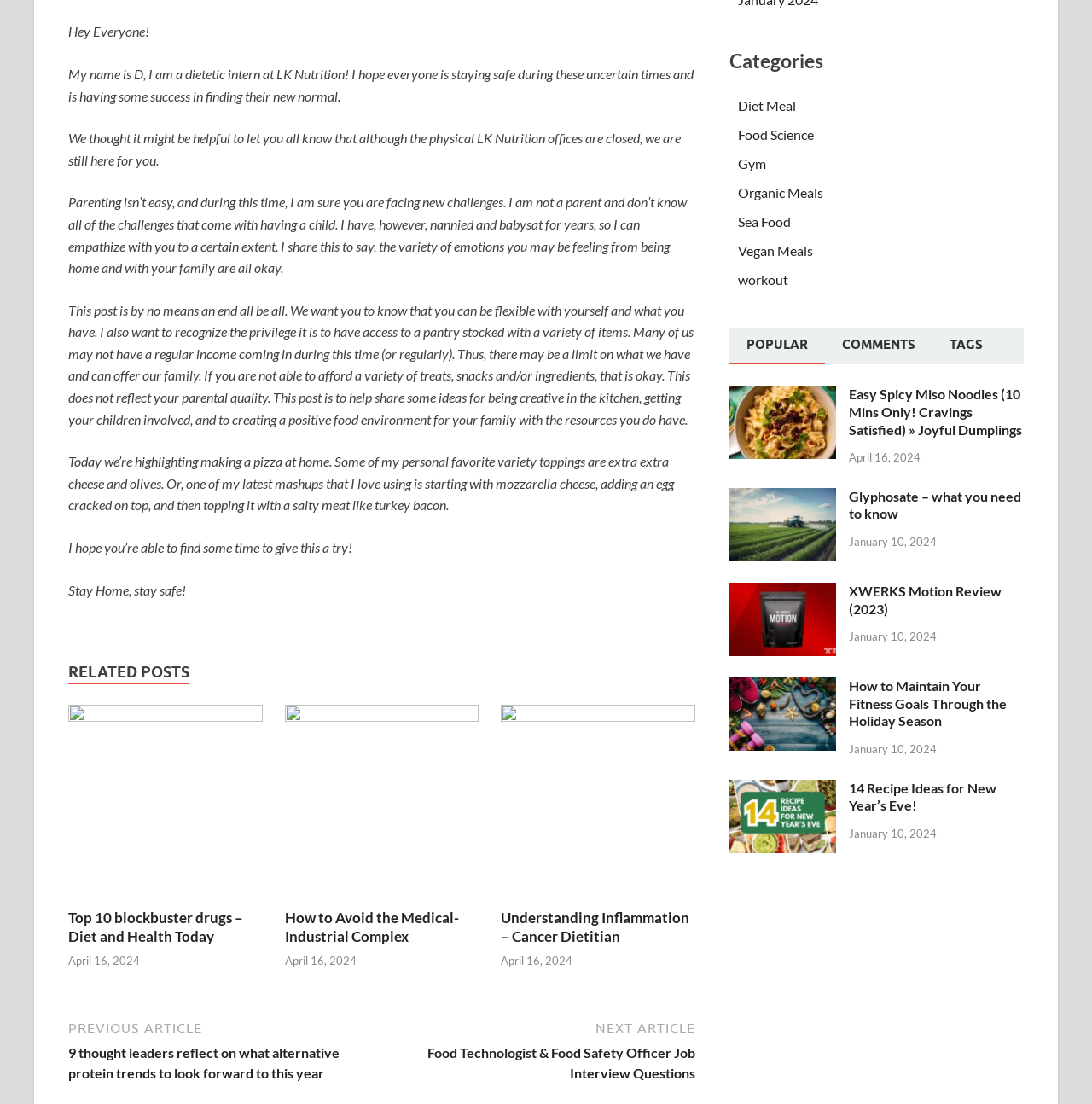Determine the bounding box coordinates for the UI element described. Format the coordinates as (top-left x, top-left y, bottom-right x, bottom-right y) and ensure all values are between 0 and 1. Element description: Understanding Inflammation – Cancer Dietitian

[0.459, 0.823, 0.631, 0.856]